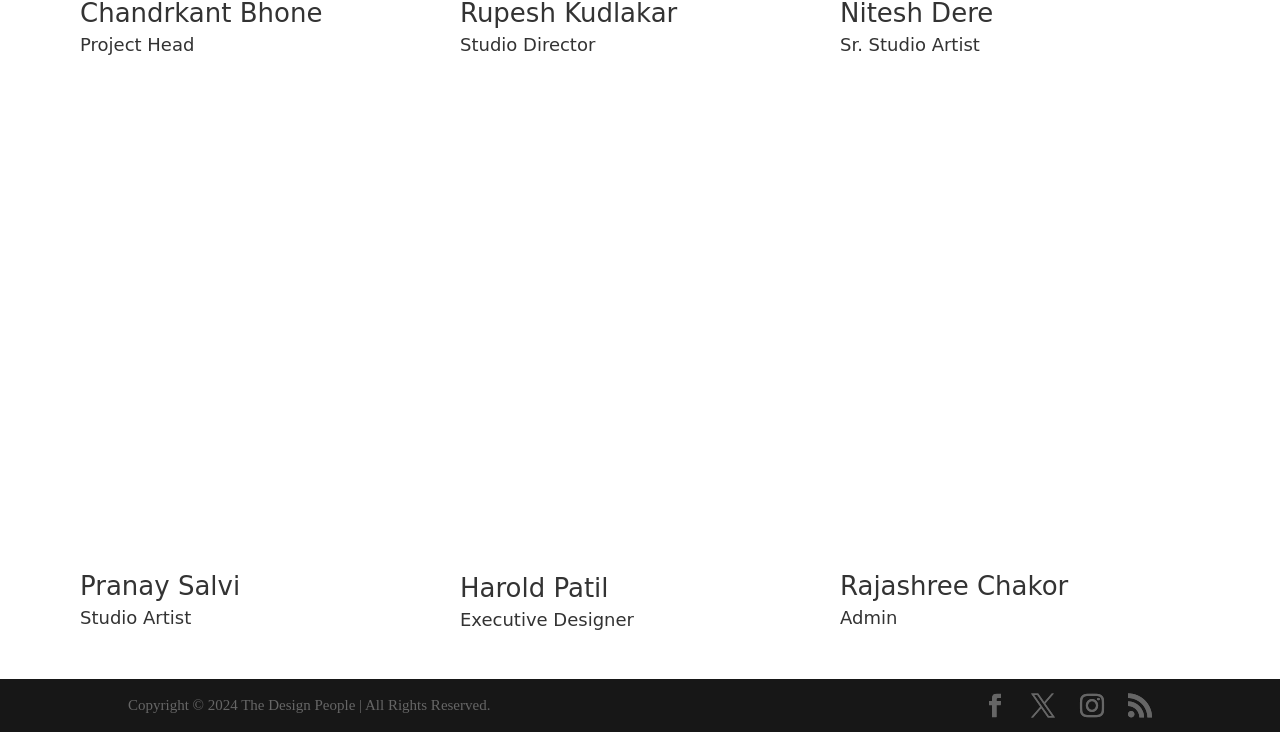Refer to the image and provide an in-depth answer to the question:
How many team members are listed?

By examining the webpage, I can see four sets of headings and images, each corresponding to a team member. The headings are 'Chandrkant Bhone', 'Rupesh Kudlakar', 'Nitesh Dere', and 'Pranay Salvi', 'Harold Patil', 'Rajashree Chakor', which indicates that there are six team members listed.